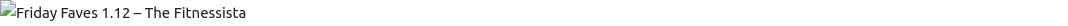Where is the image positioned on the page?
Offer a detailed and exhaustive answer to the question.

The caption states that the image is positioned prominently on the page, which suggests that it is placed in a noticeable location to capture the reader's attention.